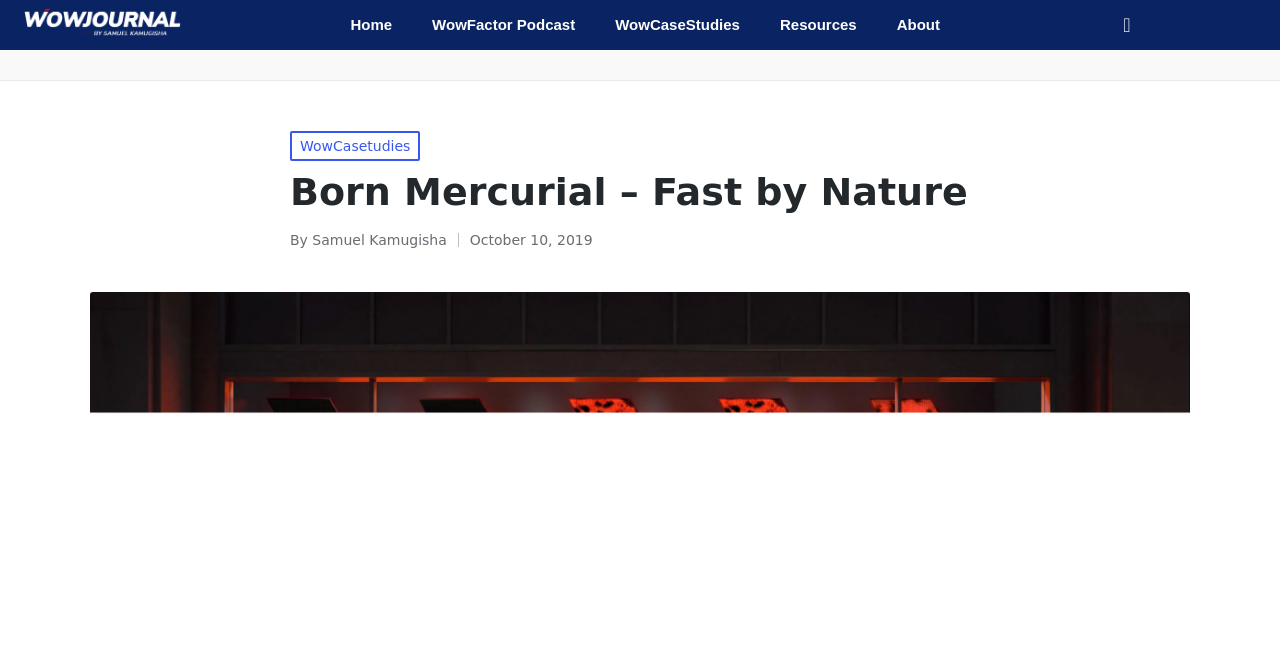Please find the bounding box coordinates of the element that must be clicked to perform the given instruction: "search using the navsearch button". The coordinates should be four float numbers from 0 to 1, i.e., [left, top, right, bottom].

[0.865, 0.007, 0.896, 0.067]